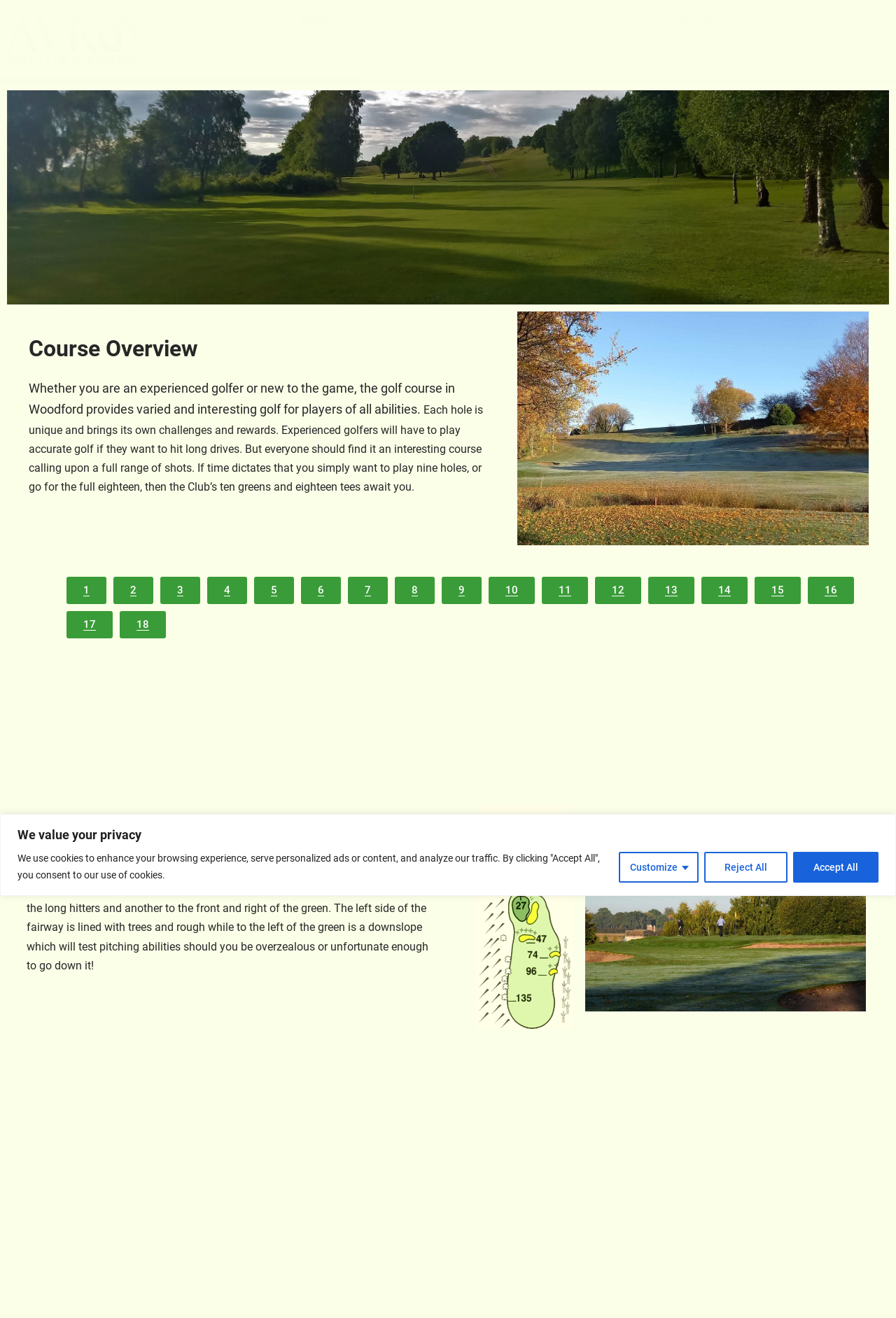Please determine the bounding box coordinates of the element's region to click in order to carry out the following instruction: "Visit the CONTACT page". The coordinates should be four float numbers between 0 and 1, i.e., [left, top, right, bottom].

[0.873, 0.0, 0.969, 0.03]